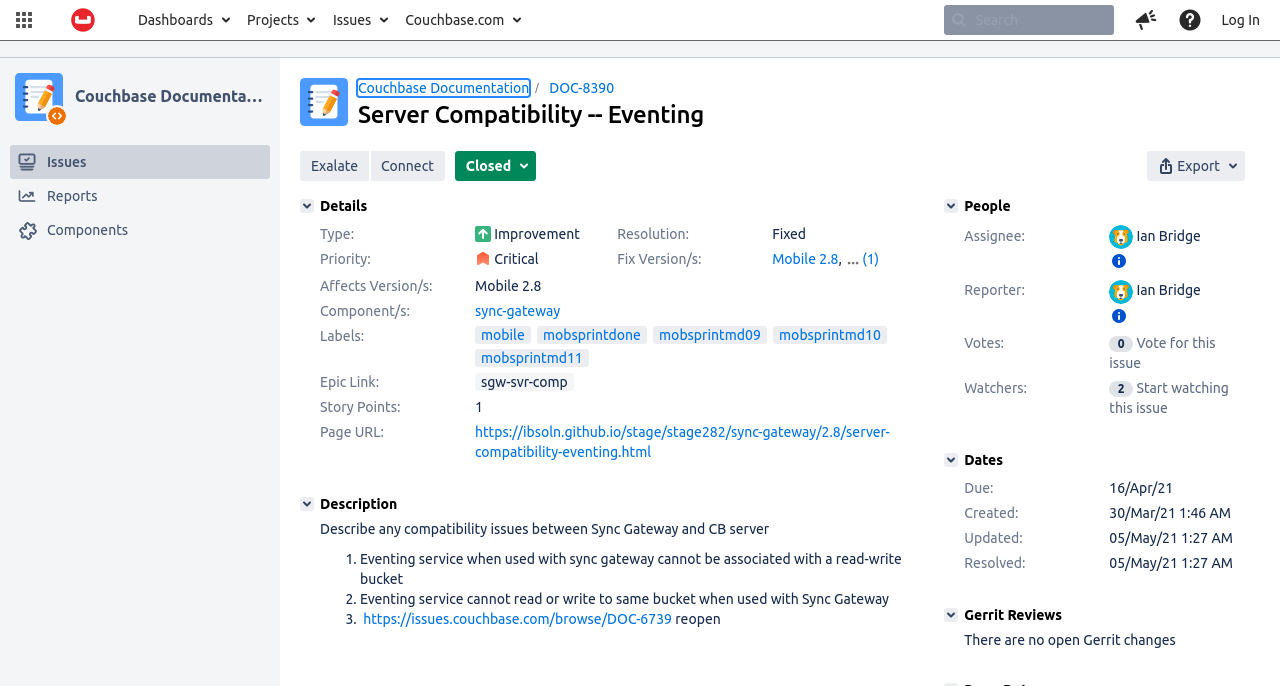Please find and generate the text of the main header of the webpage.

Server Compatibility -- Eventing